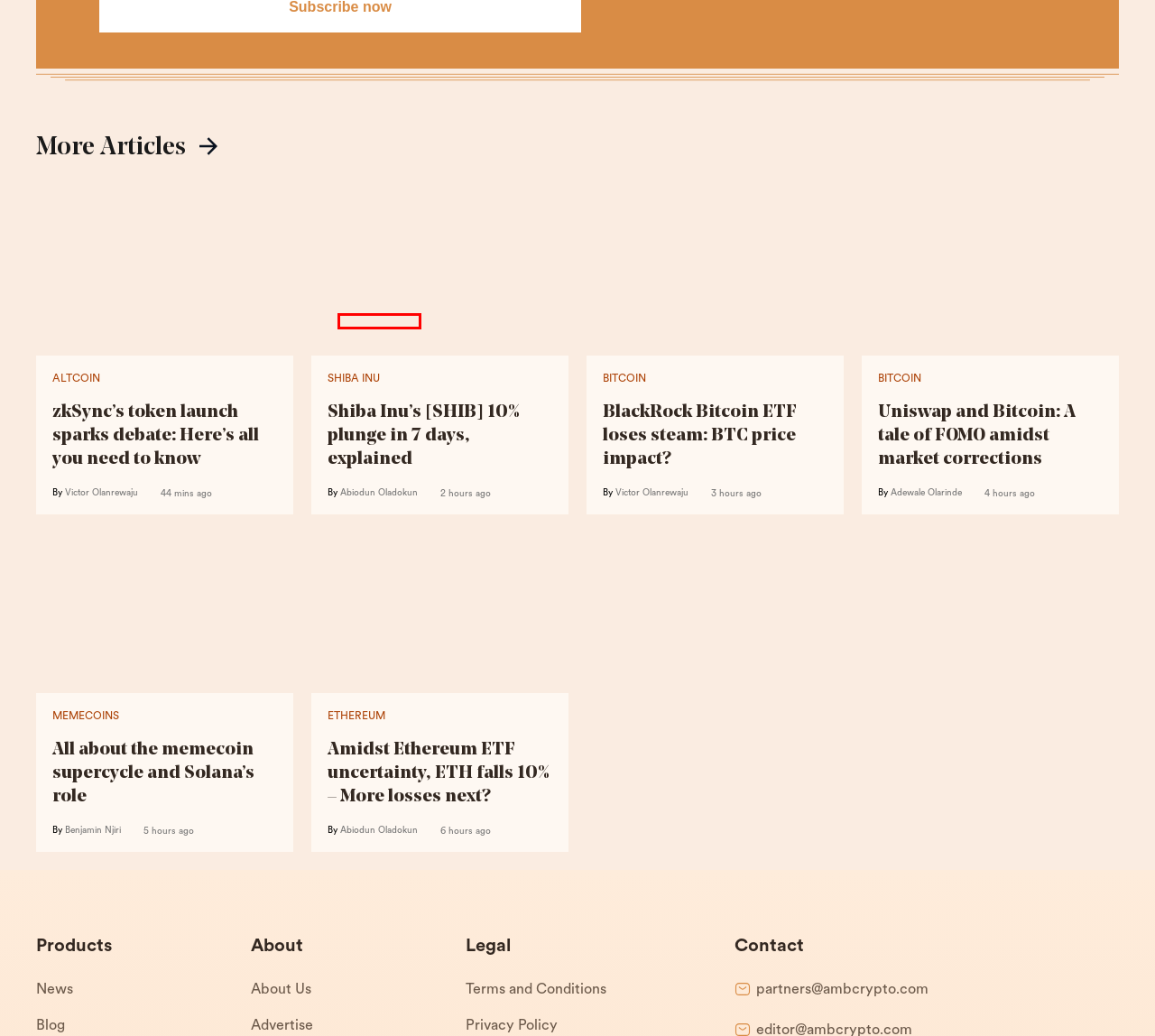Examine the screenshot of a webpage with a red bounding box around an element. Then, select the webpage description that best represents the new page after clicking the highlighted element. Here are the descriptions:
A. Meet the Expert Cryptocurrency and AI Writers and Editors at AMBCrypto
B. Abiodun Oladokun, Author at AMBCrypto
C. Amidst Ethereum ETF uncertainty, ETH falls 10% - More losses next? - AMBCrypto
D. Adewale Olarinde, Author at AMBCrypto
E. Ethereum (ETH) News - AMBCrypto
F. All about the memecoin supercycle and Solana's role - AMBCrypto
G. Shiba Inu (SHIB) News - AMBCrypto
H. Contact Us - AMBCrypto

B